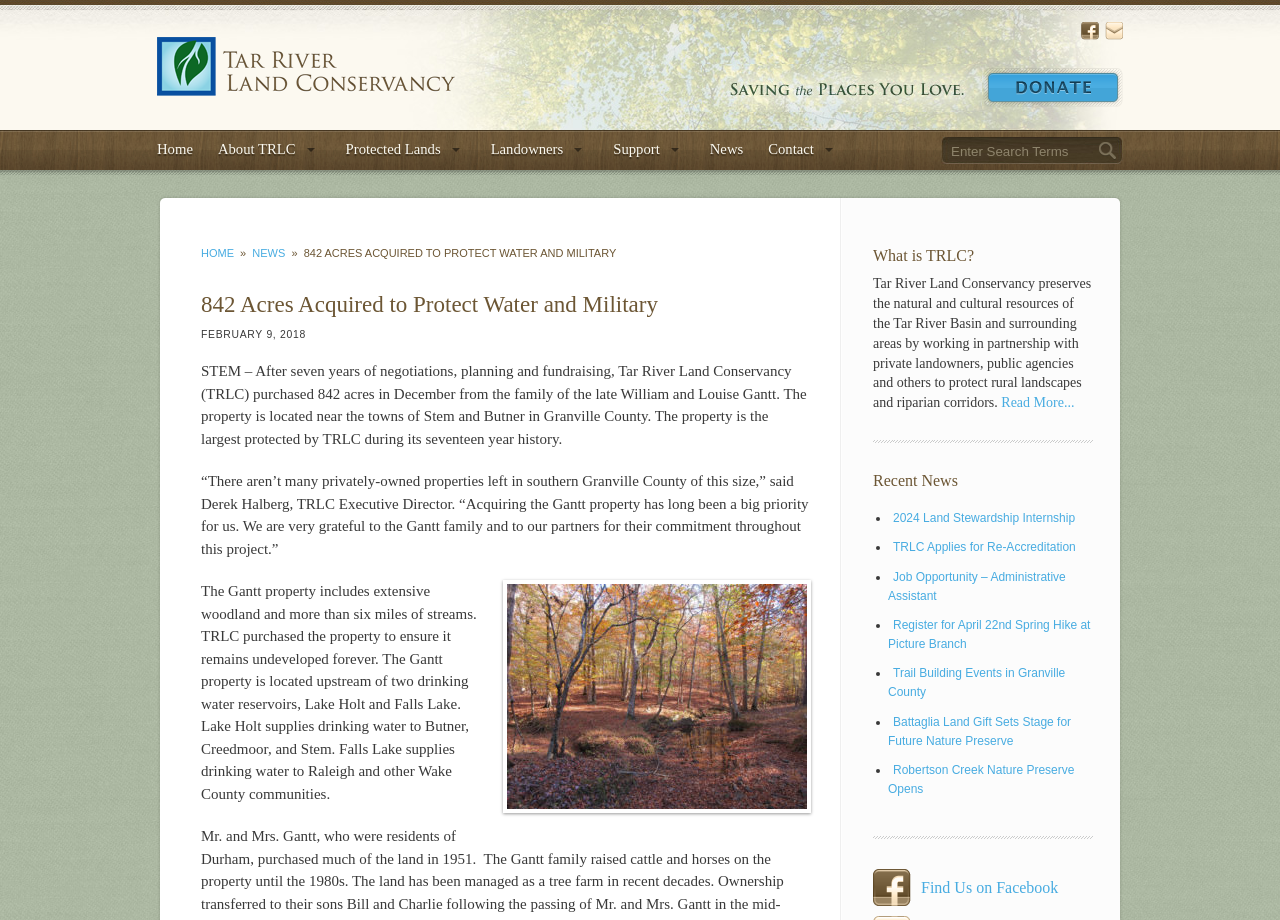Using the description: "Job Opportunity – Administrative Assistant", identify the bounding box of the corresponding UI element in the screenshot.

[0.694, 0.619, 0.833, 0.655]